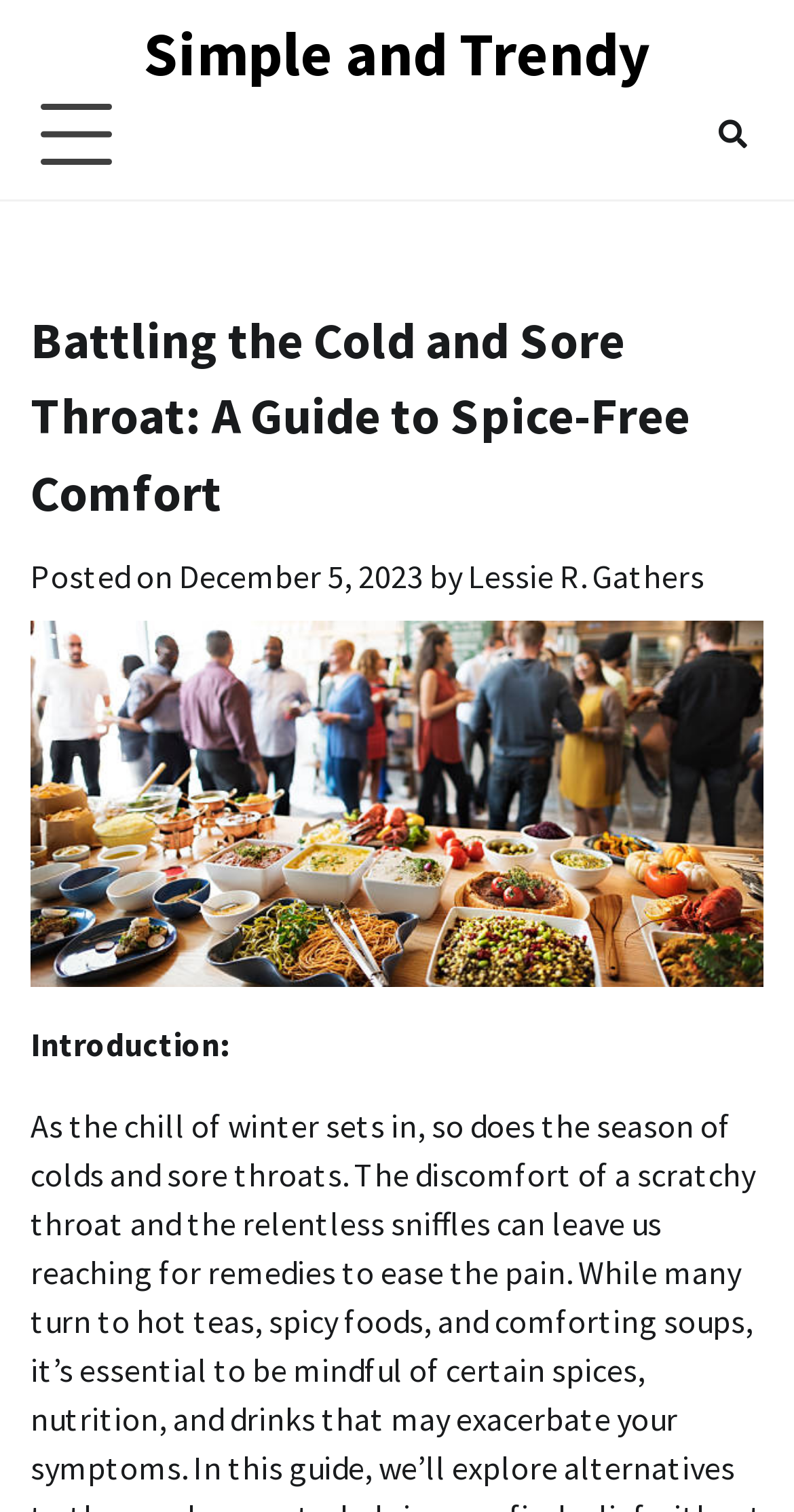Who is the author of the article?
From the details in the image, provide a complete and detailed answer to the question.

I found the author's name by looking at the text 'by' followed by a link with the author's name 'Lessie R. Gathers'.